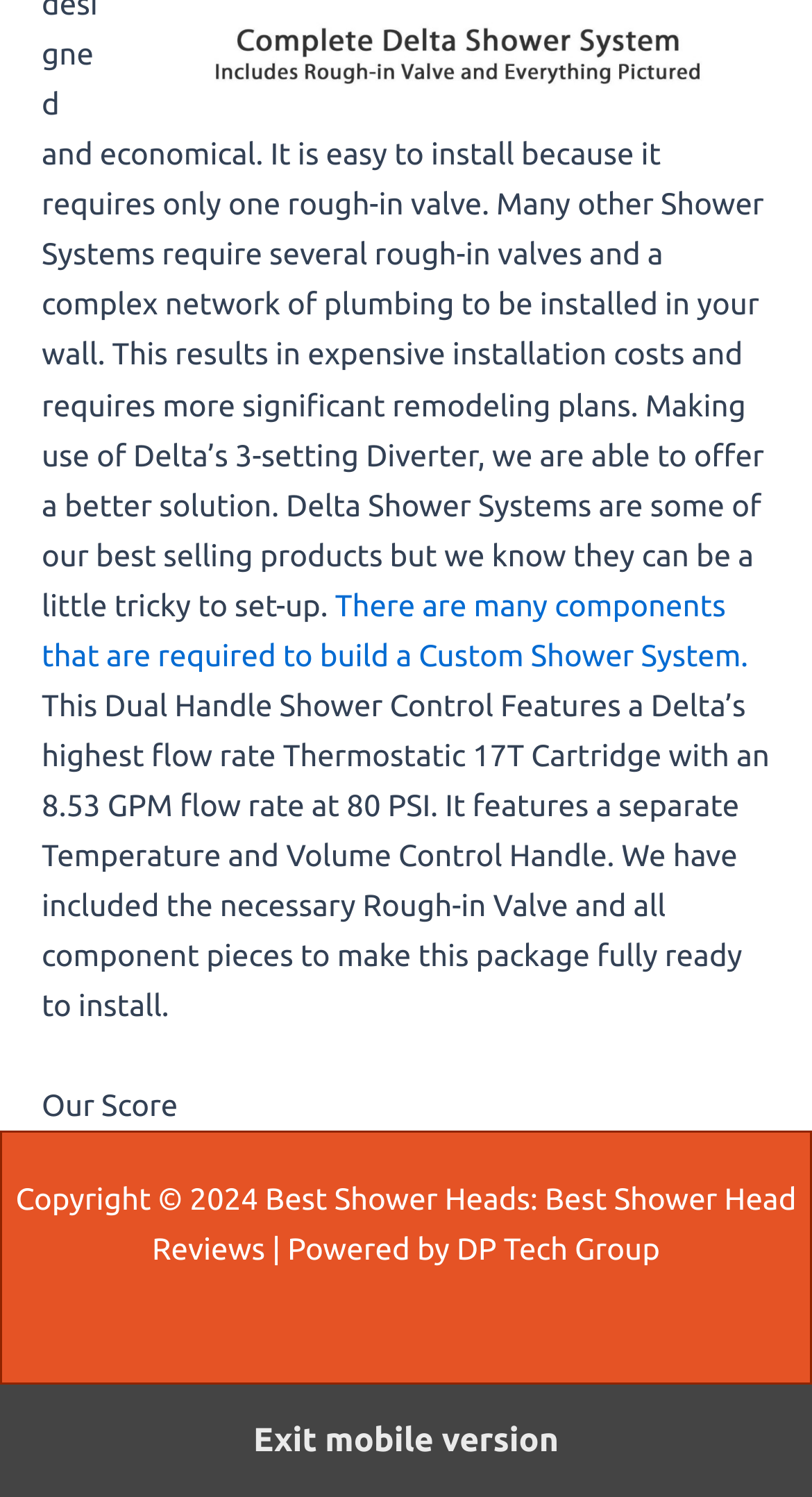What is the copyright year of the website?
Using the information from the image, answer the question thoroughly.

The copyright year can be found in the StaticText element within the contentinfo element, which states 'Copyright © 2024 Best Shower Heads...'.